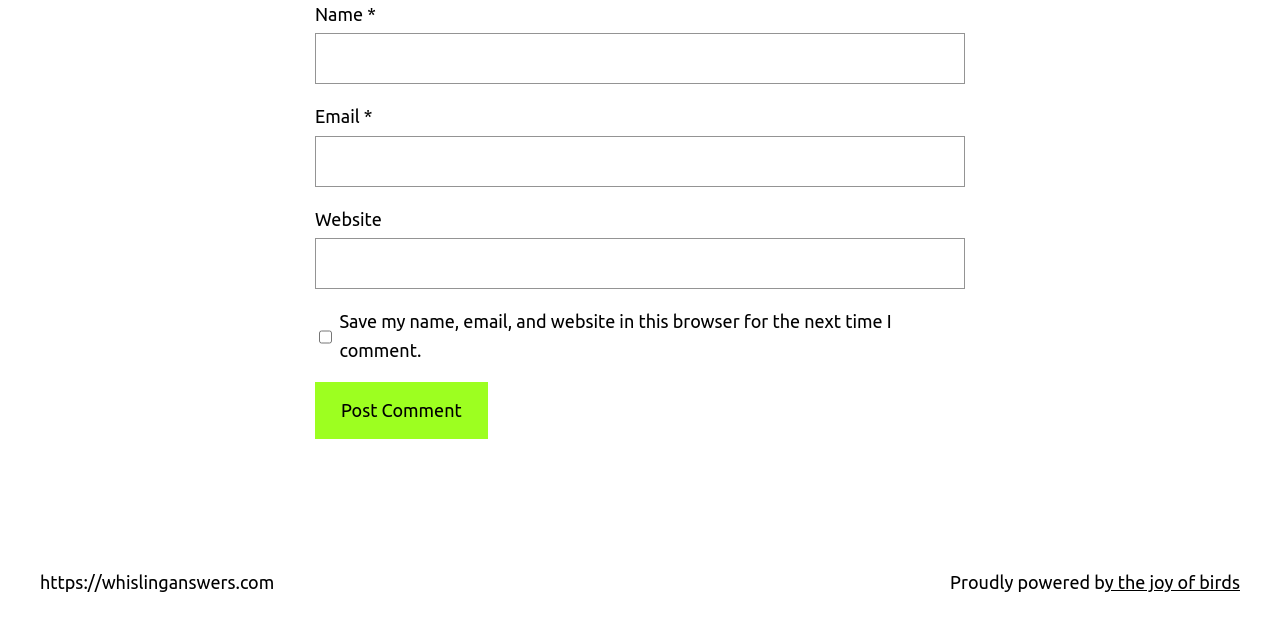What is the purpose of the checkbox?
Please provide a single word or phrase as your answer based on the screenshot.

Save comment information